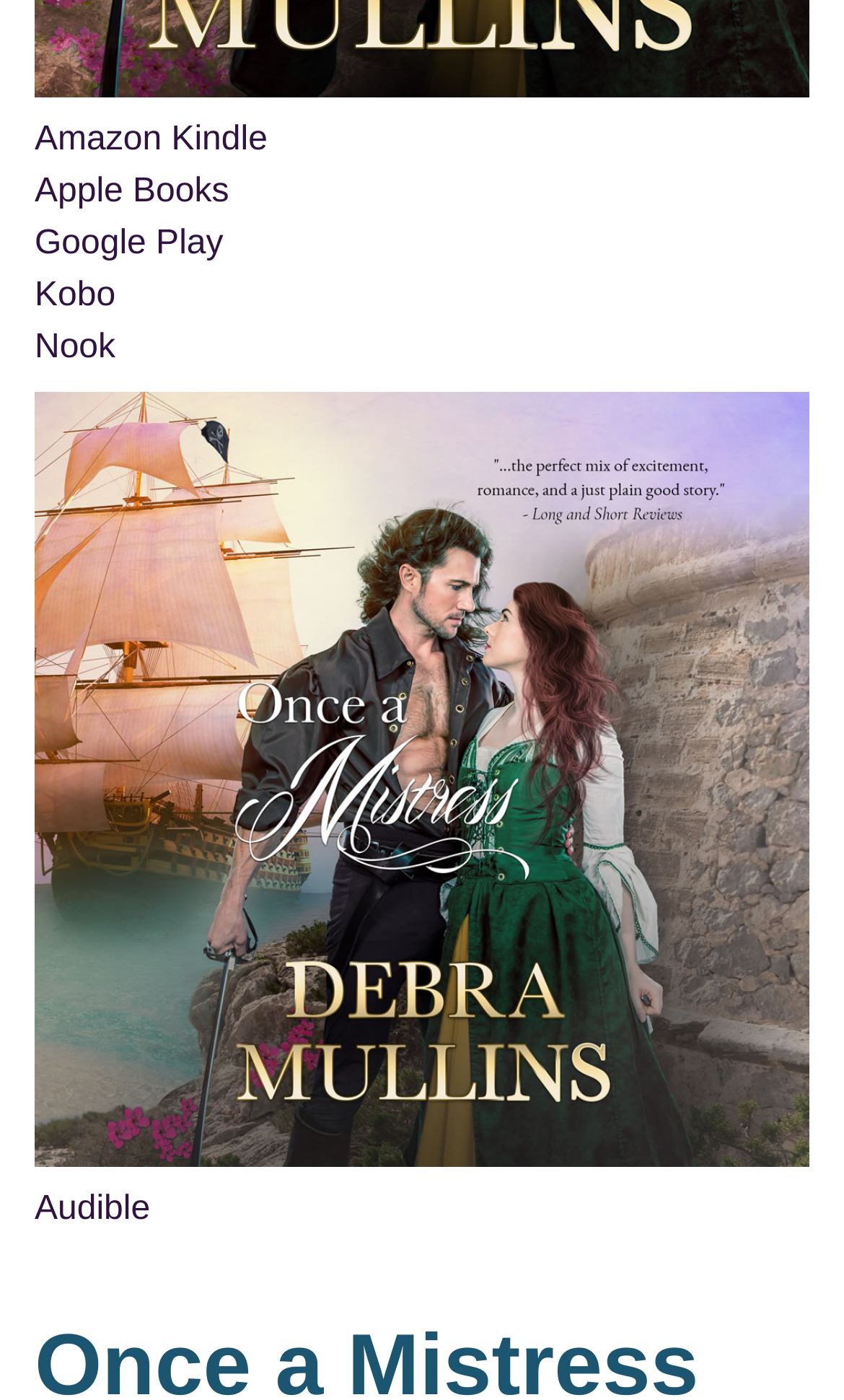Answer the question with a single word or phrase: 
How many links are there in total?

6